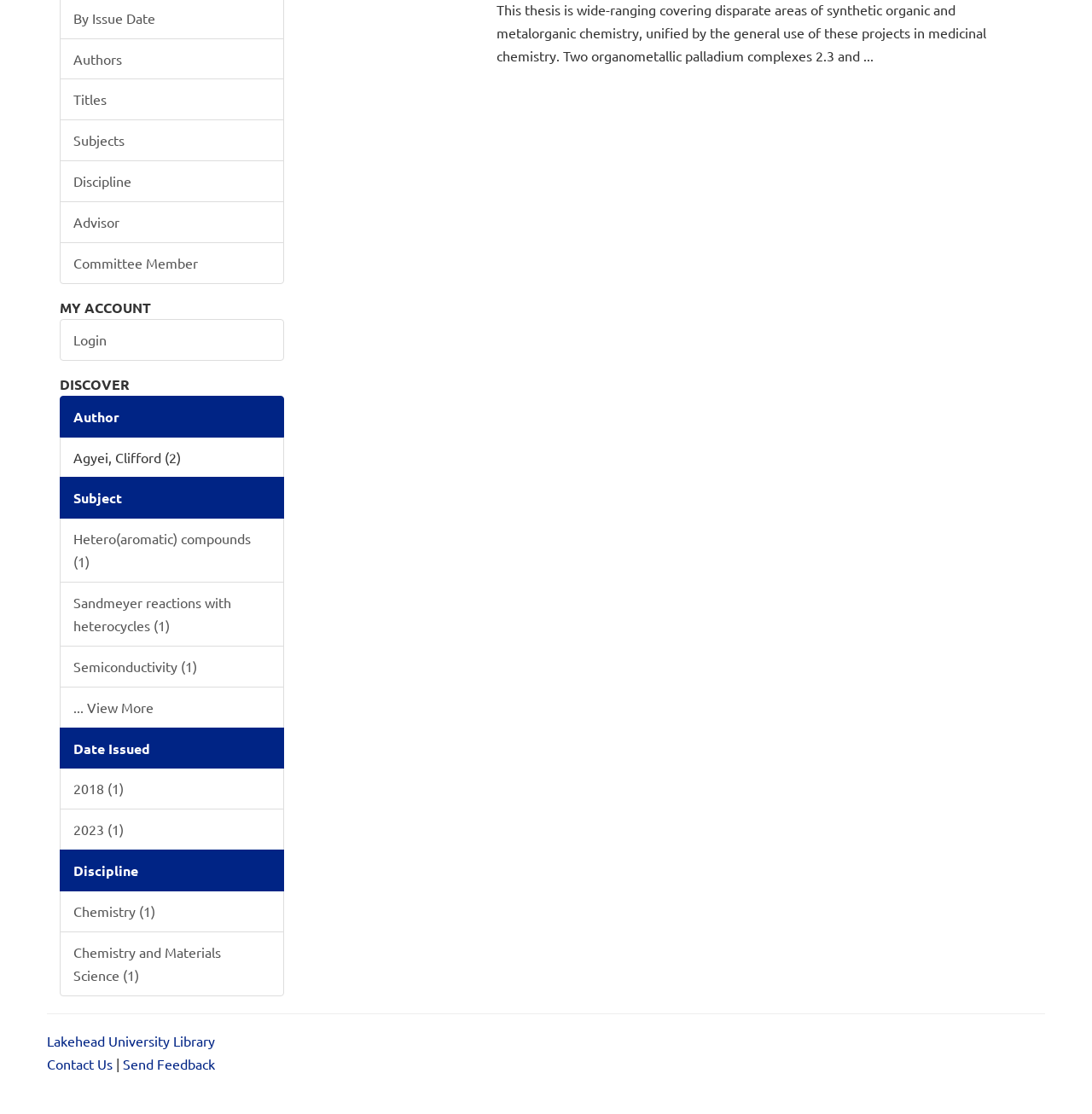Provide the bounding box coordinates of the HTML element described as: "Lakehead University Library". The bounding box coordinates should be four float numbers between 0 and 1, i.e., [left, top, right, bottom].

[0.043, 0.926, 0.197, 0.942]